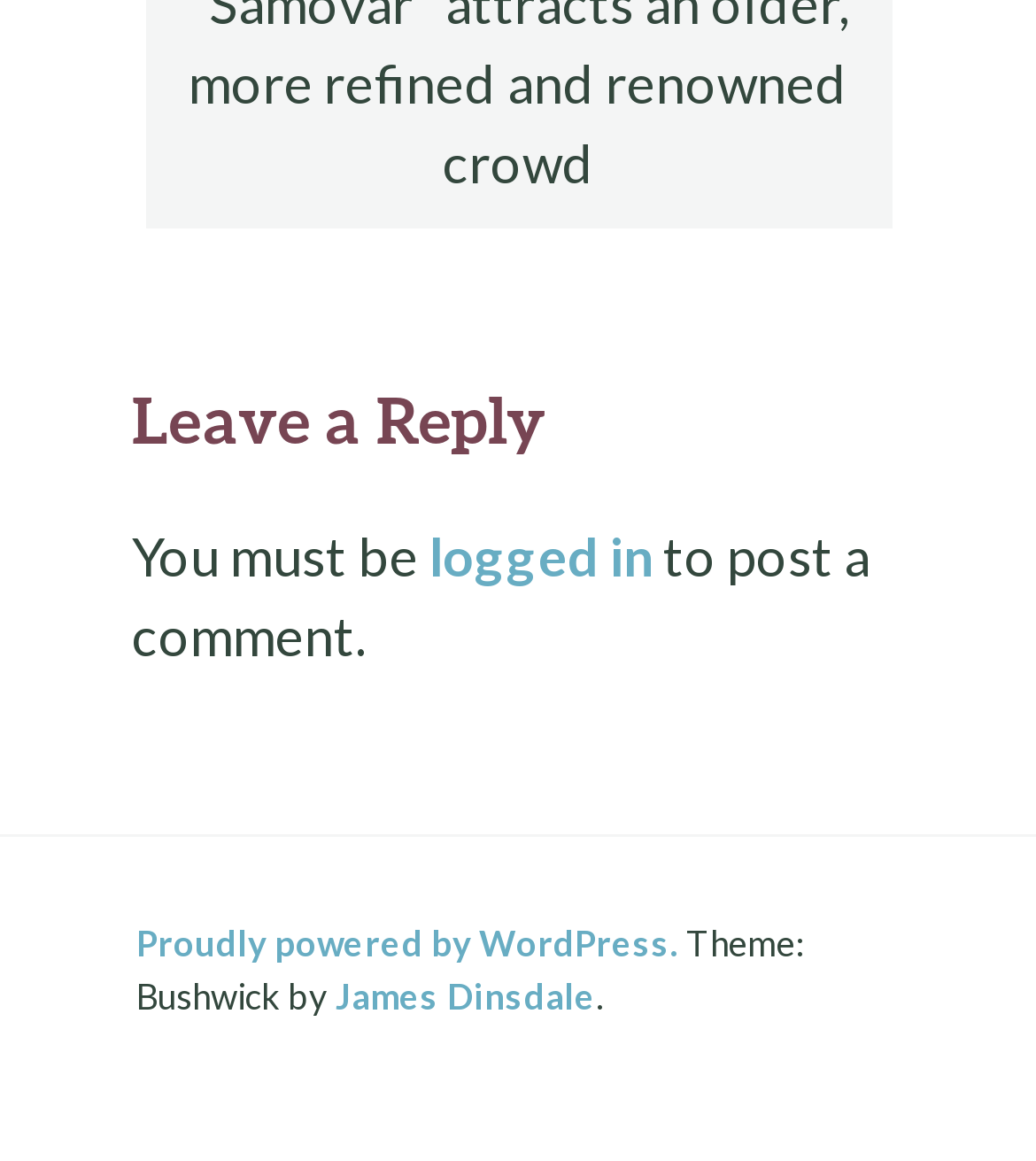Extract the bounding box of the UI element described as: "James Dinsdale".

[0.324, 0.84, 0.575, 0.877]